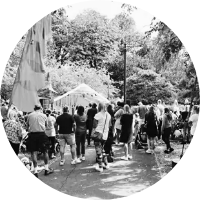Answer the following inquiry with a single word or phrase:
Are the attendees formally dressed?

No